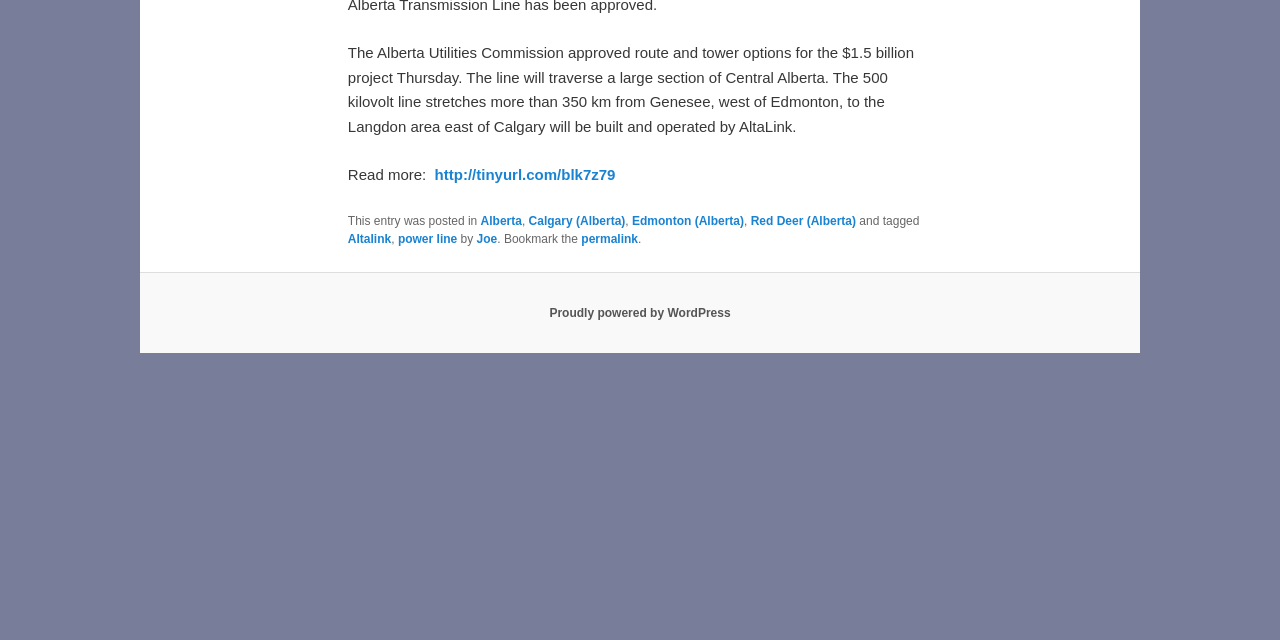Using the given element description, provide the bounding box coordinates (top-left x, top-left y, bottom-right x, bottom-right y) for the corresponding UI element in the screenshot: Altalink

[0.272, 0.363, 0.306, 0.384]